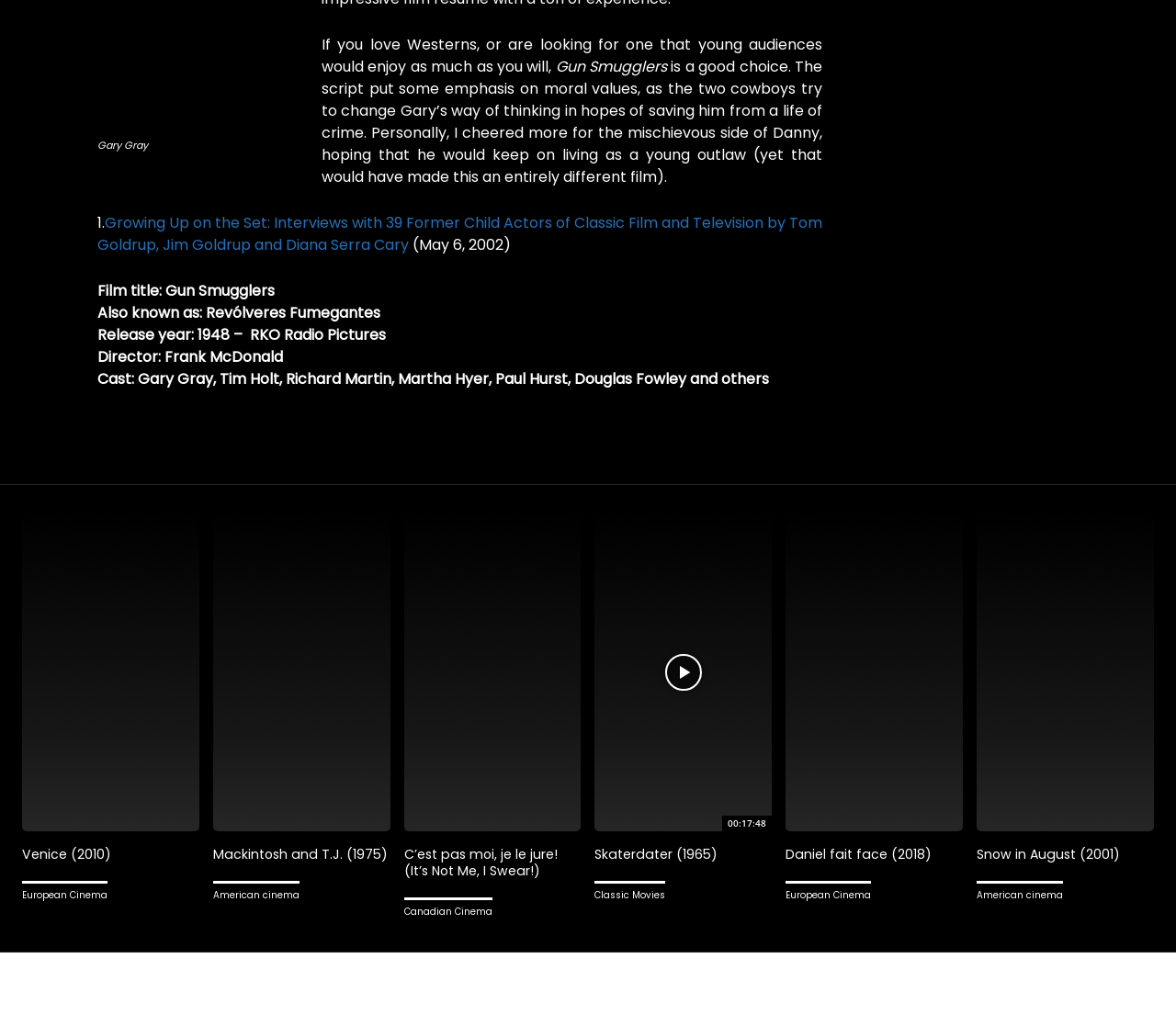What is the genre of the film Mackintosh and T.J. (1975)?
Examine the image closely and answer the question with as much detail as possible.

I found the answer by looking at the link 'American cinema' which is located below the film title 'Mackintosh and T.J. (1975)' at the middle-right part of the webpage.